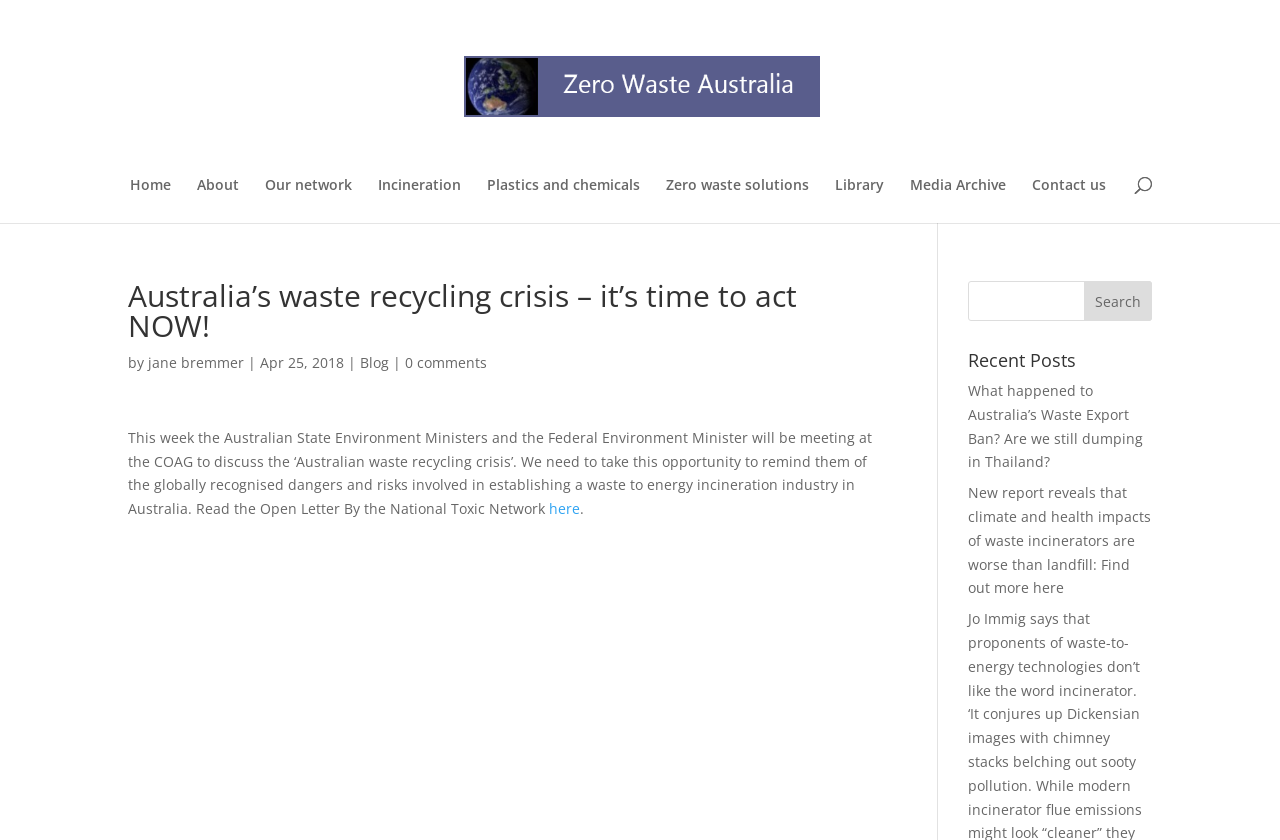Please specify the bounding box coordinates of the clickable region to carry out the following instruction: "Read the blog post by jane bremmer". The coordinates should be four float numbers between 0 and 1, in the format [left, top, right, bottom].

[0.116, 0.42, 0.191, 0.443]